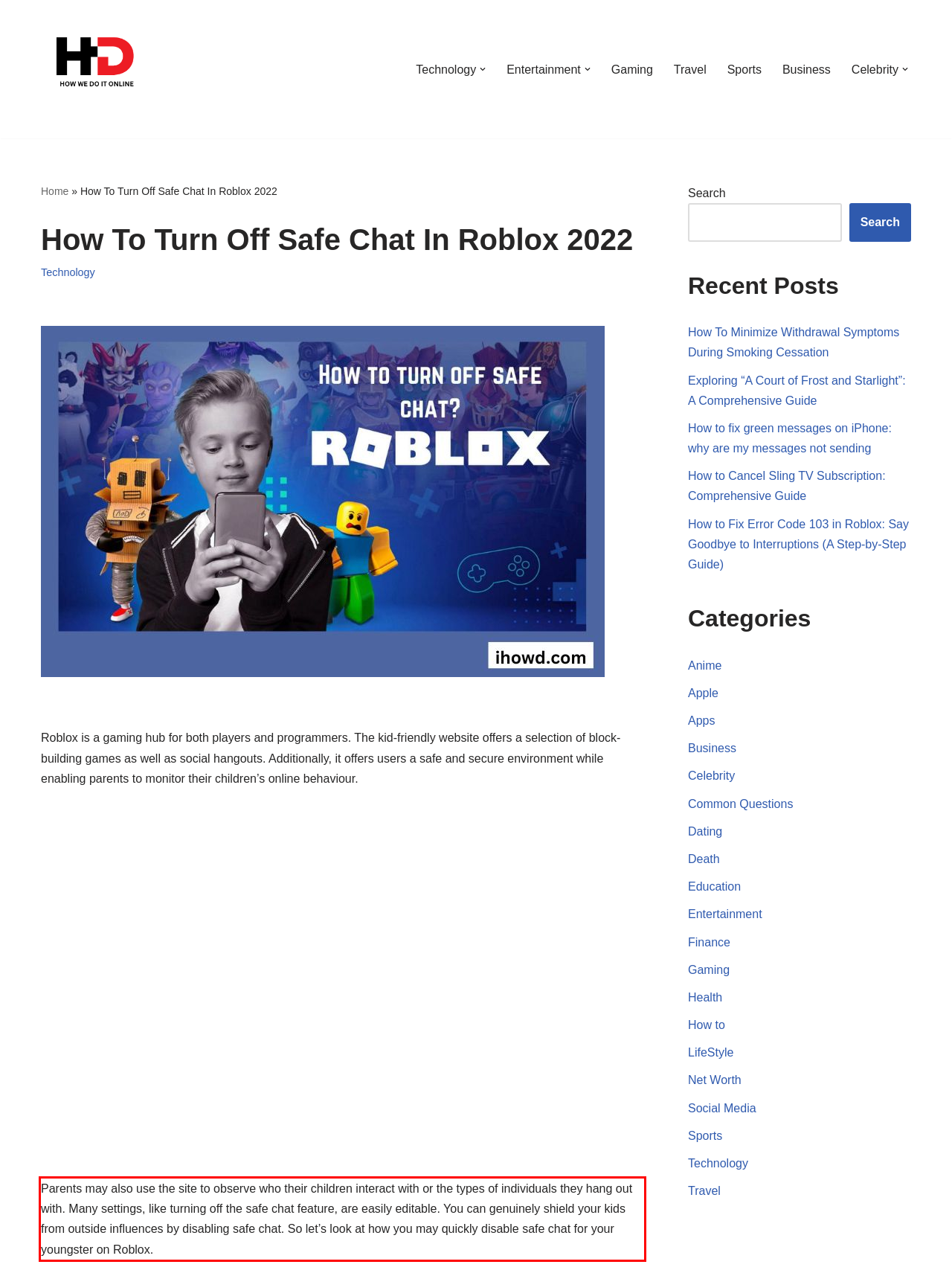You have a screenshot of a webpage where a UI element is enclosed in a red rectangle. Perform OCR to capture the text inside this red rectangle.

Parents may also use the site to observe who their children interact with or the types of individuals they hang out with. Many settings, like turning off the safe chat feature, are easily editable. You can genuinely shield your kids from outside influences by disabling safe chat. So let’s look at how you may quickly disable safe chat for your youngster on Roblox.